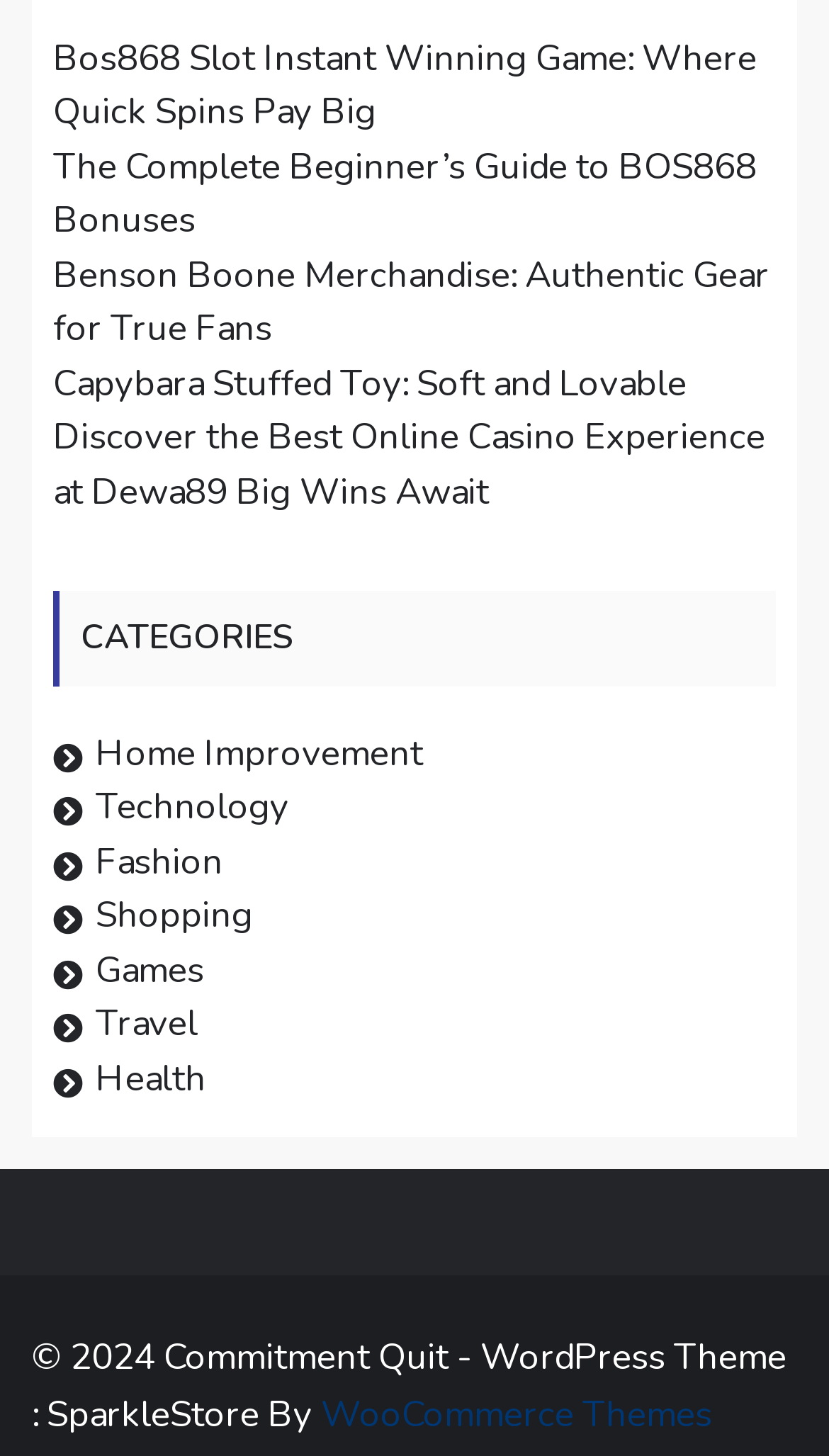Using a single word or phrase, answer the following question: 
What is the purpose of the webpage?

Blog or shopping